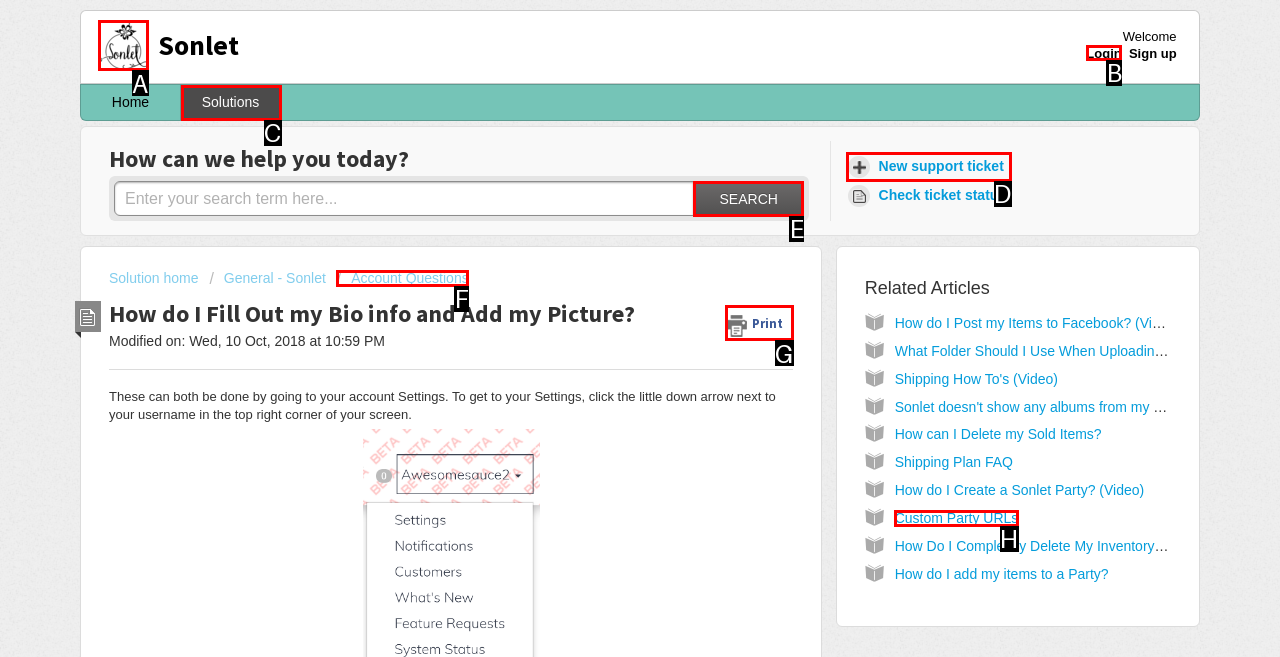Indicate the HTML element to be clicked to accomplish this task: Create a new support ticket Respond using the letter of the correct option.

D